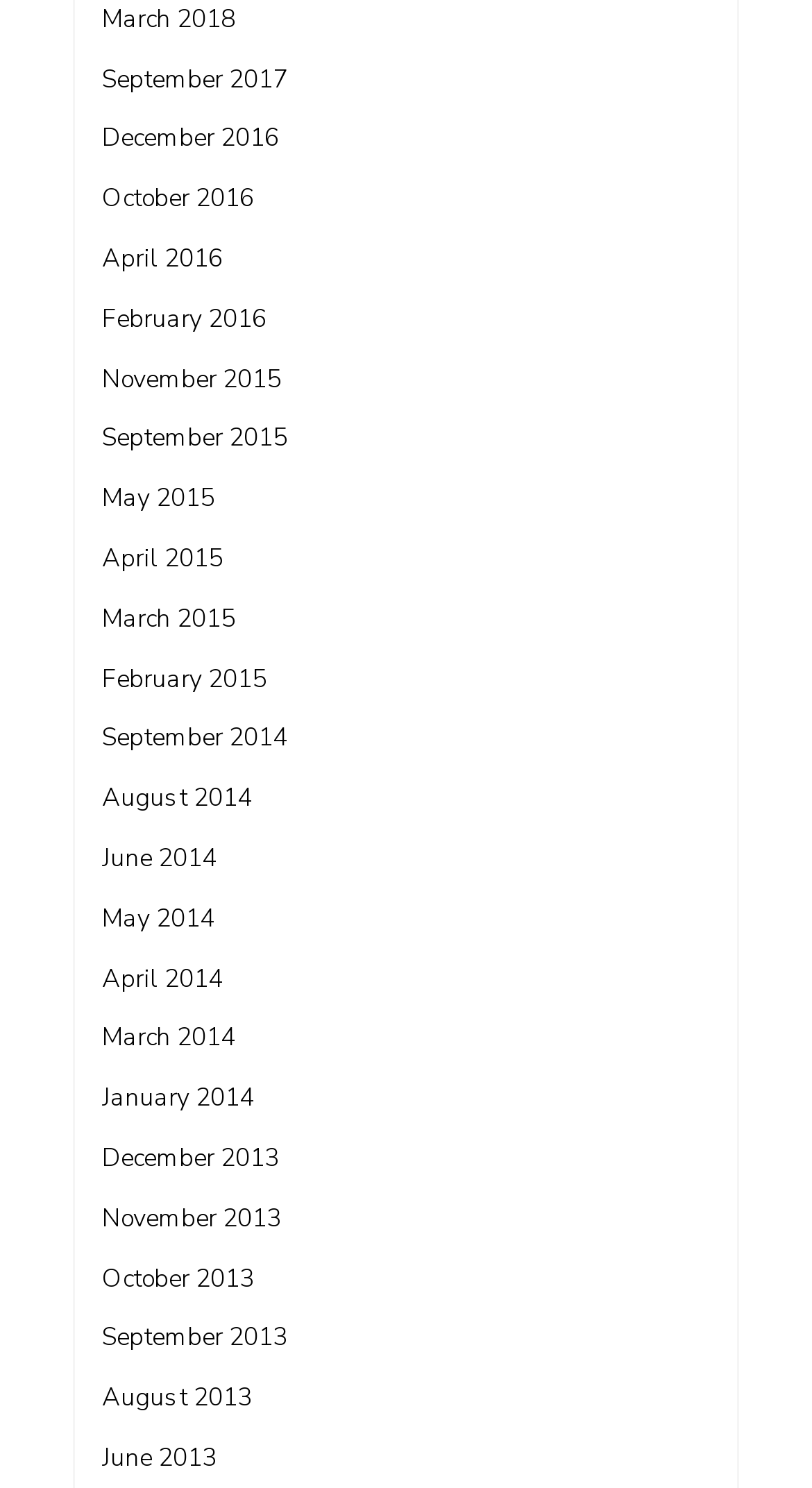Given the description of a UI element: "Naked Authors", identify the bounding box coordinates of the matching element in the webpage screenshot.

None